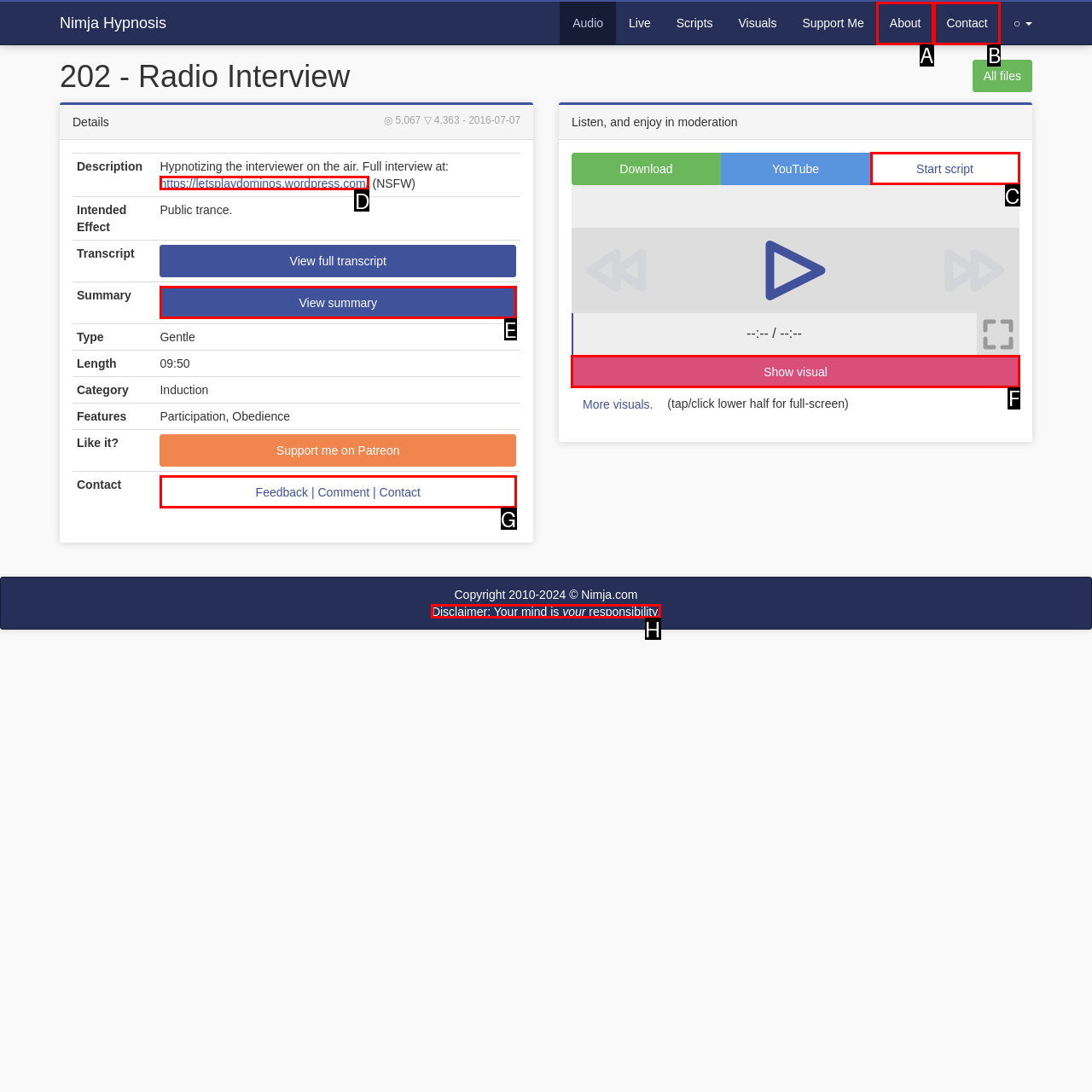Determine which HTML element to click to execute the following task: Show visual Answer with the letter of the selected option.

F